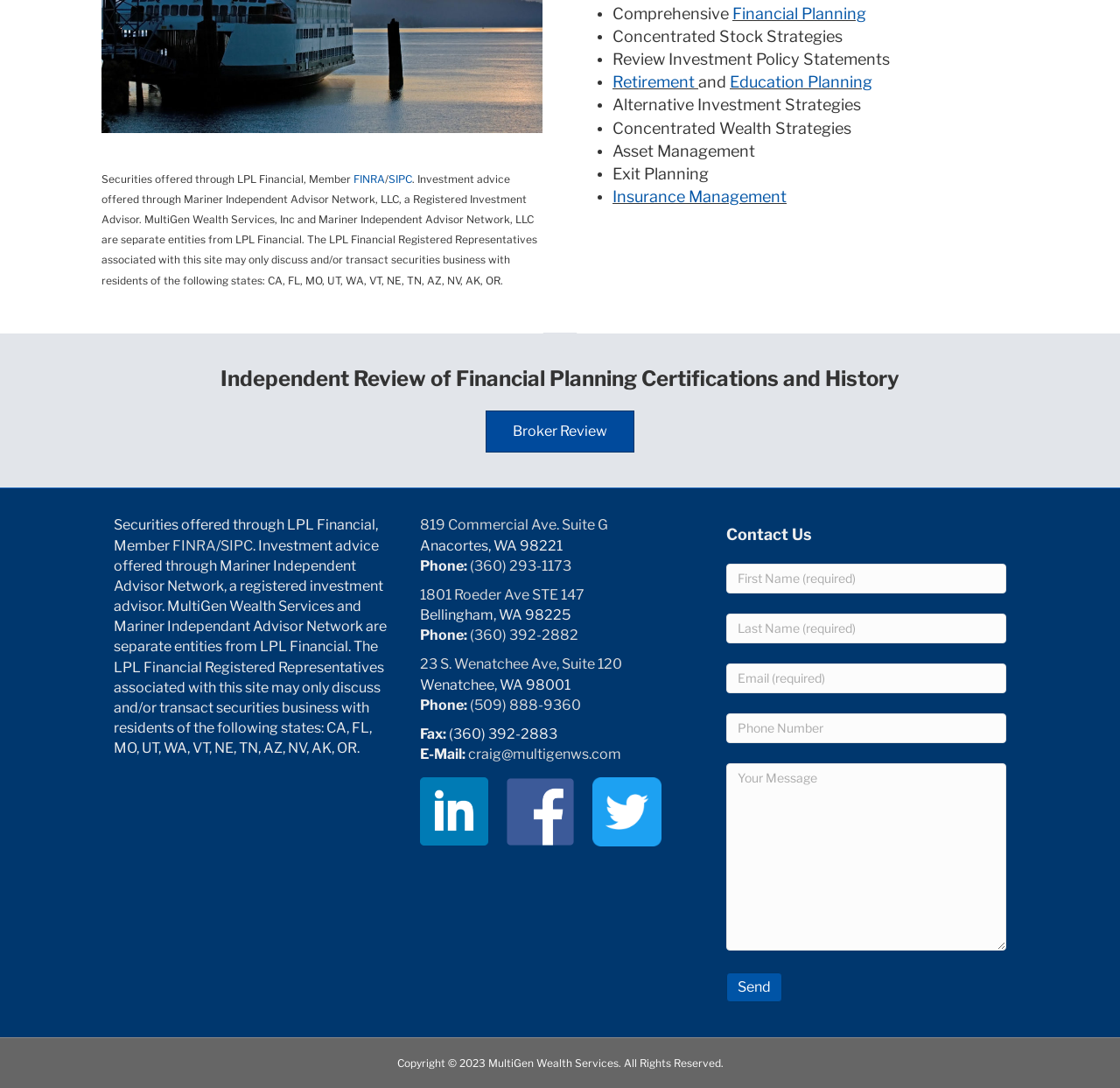Identify the bounding box coordinates for the UI element described as: "(360) 293-1173". The coordinates should be provided as four floats between 0 and 1: [left, top, right, bottom].

[0.42, 0.512, 0.51, 0.528]